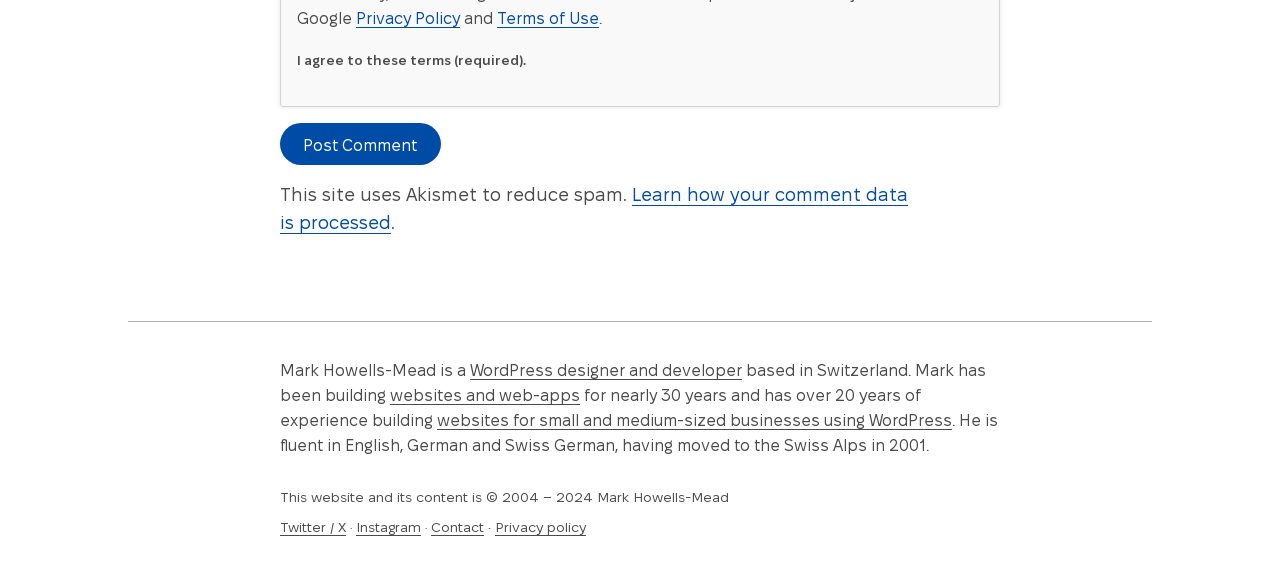Provide the bounding box coordinates of the section that needs to be clicked to accomplish the following instruction: "Learn how your comment data is processed."

[0.219, 0.325, 0.709, 0.403]